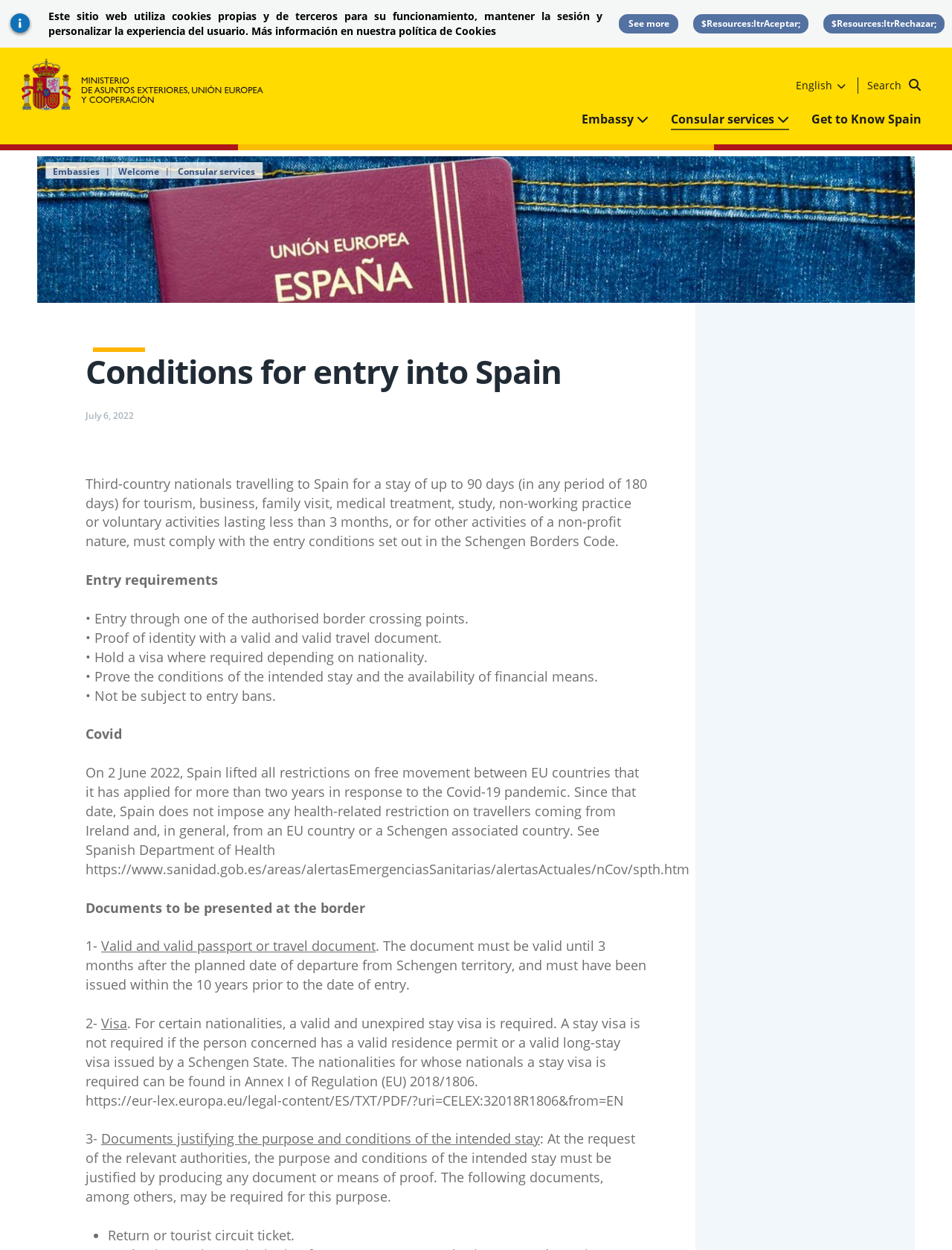Show me the bounding box coordinates of the clickable region to achieve the task as per the instruction: "Click the Consular services link".

[0.693, 0.088, 0.841, 0.103]